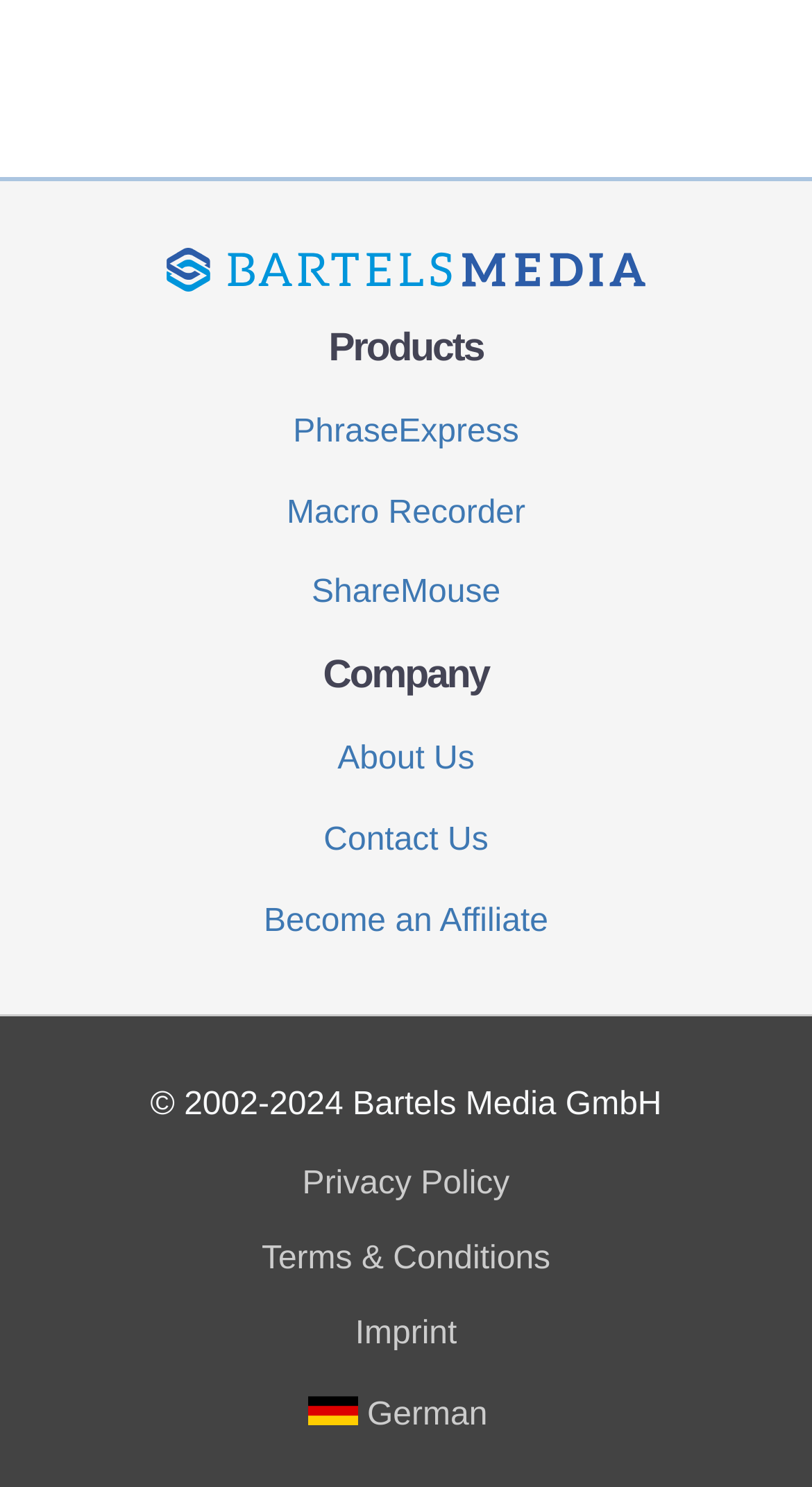Locate the bounding box coordinates of the element you need to click to accomplish the task described by this instruction: "View products".

[0.038, 0.219, 0.962, 0.253]